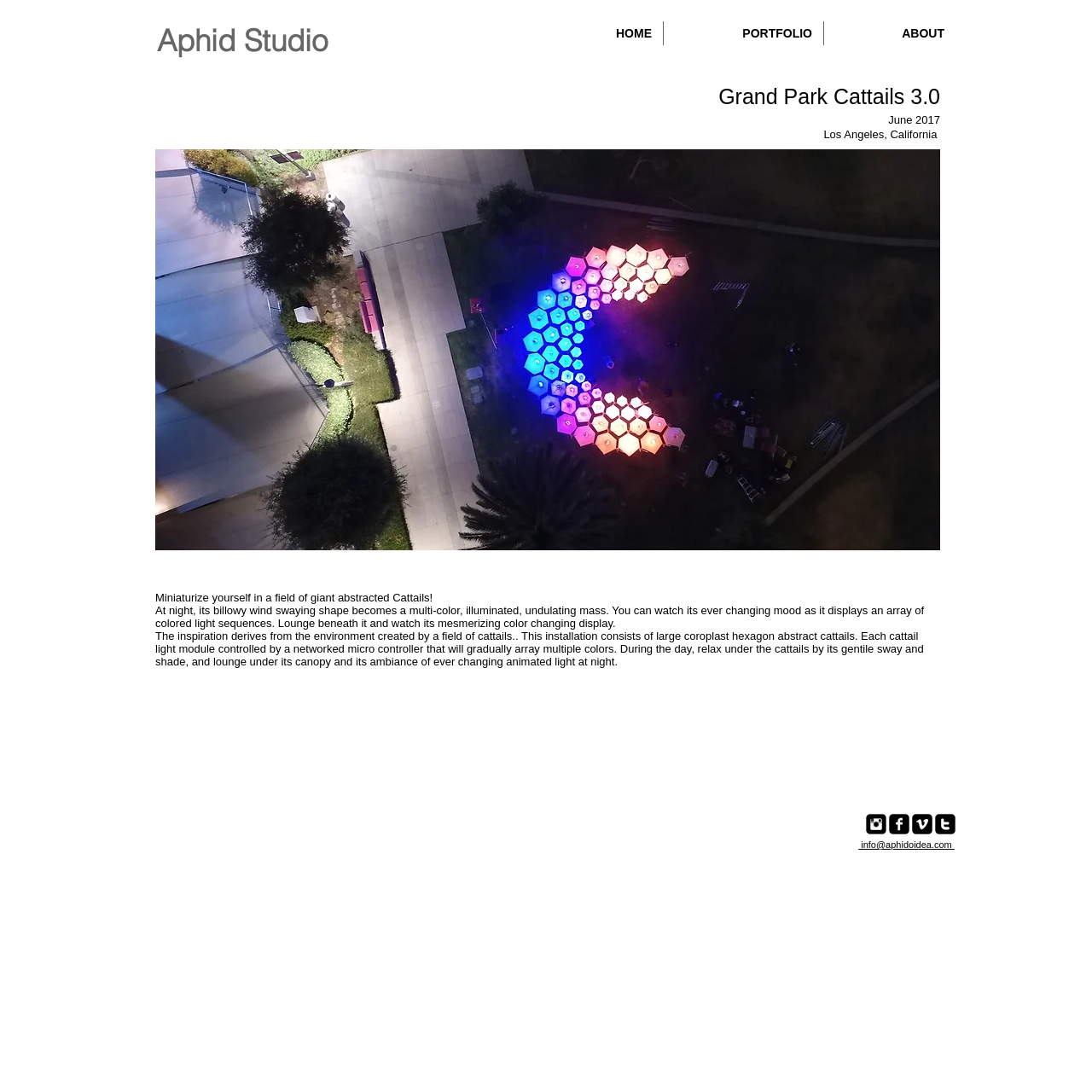Using the element description provided, determine the bounding box coordinates in the format (top-left x, top-left y, bottom-right x, bottom-right y). Ensure that all values are floating point numbers between 0 and 1. Element description: aria-label="Instagram Square"

[0.793, 0.745, 0.812, 0.764]